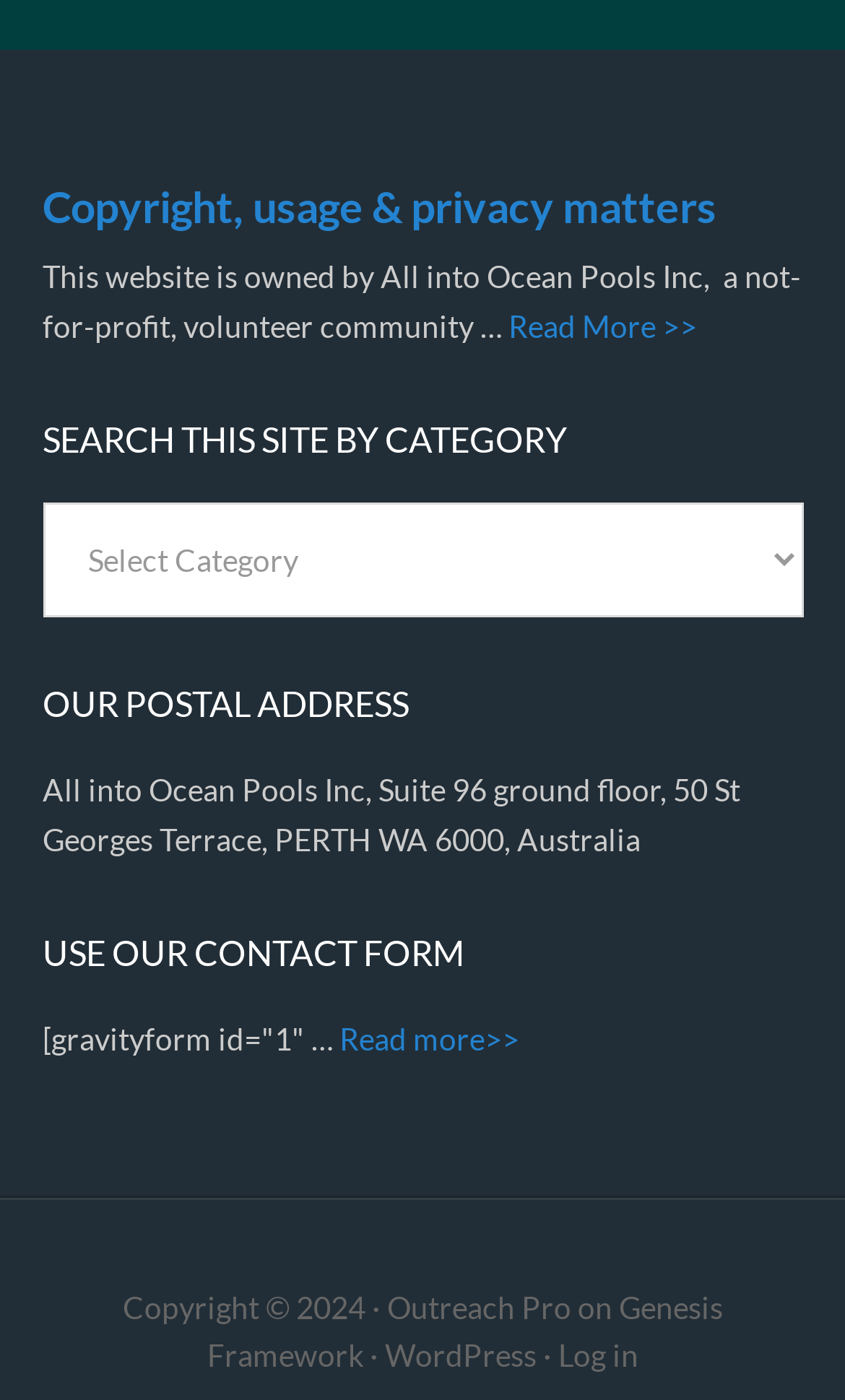What is the name of the framework used by this website?
Please look at the screenshot and answer using one word or phrase.

Genesis Framework